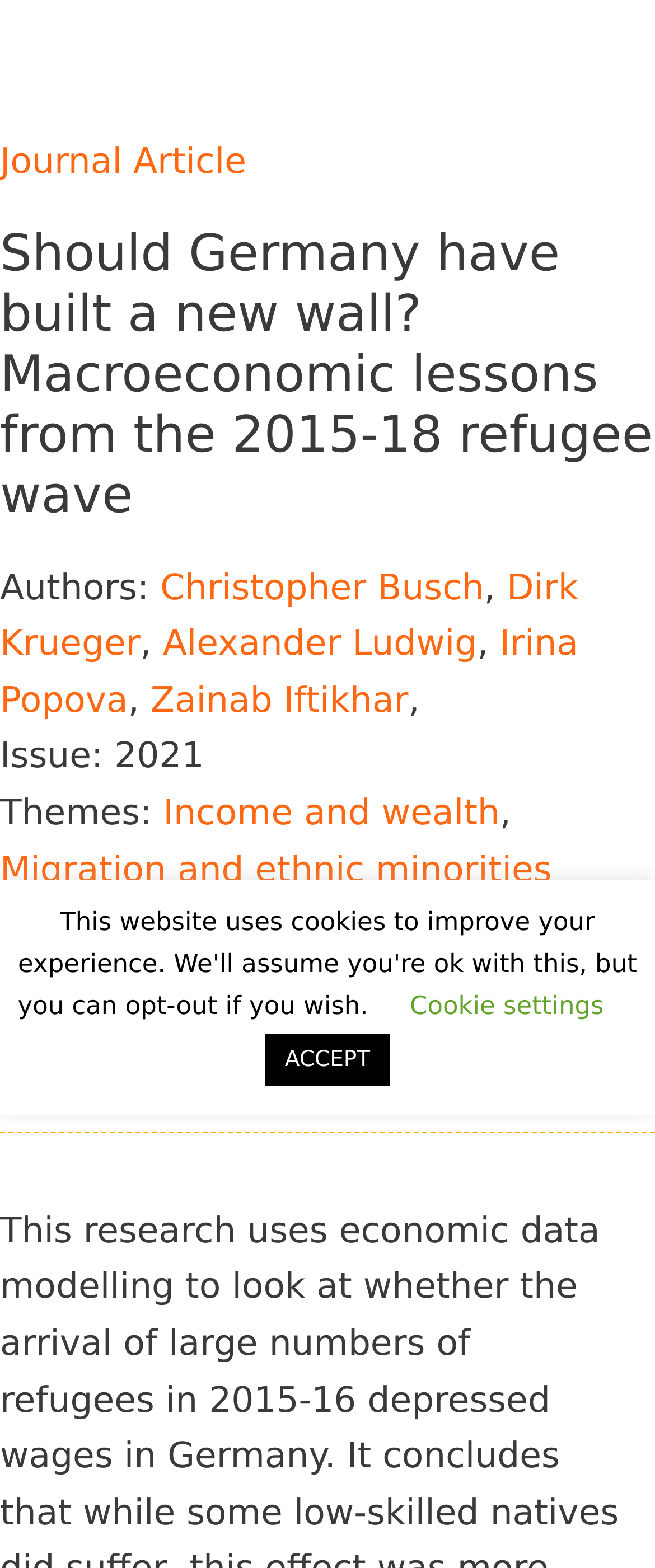Where can I access the full publication?
Please answer the question as detailed as possible based on the image.

The full publication can be accessed through the link 'Link to Publication (External Site)' provided at the bottom of the webpage.